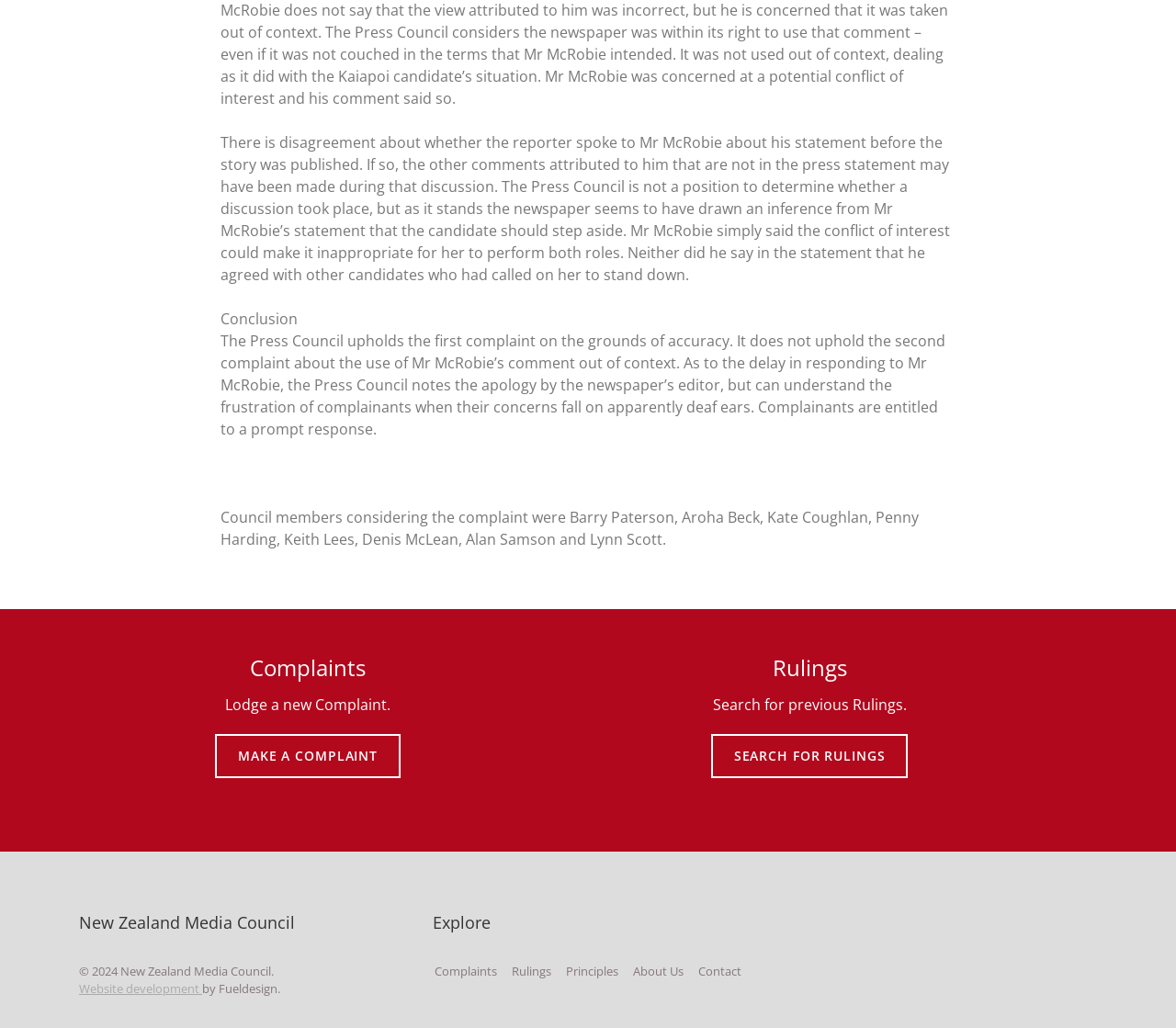Determine the bounding box of the UI element mentioned here: "MAKE A COMPLAINT". The coordinates must be in the format [left, top, right, bottom] with values ranging from 0 to 1.

[0.183, 0.714, 0.341, 0.757]